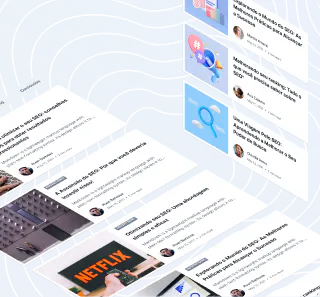What is the design style of the Ecto Hub platform?
Using the image, respond with a single word or phrase.

sleek and modern